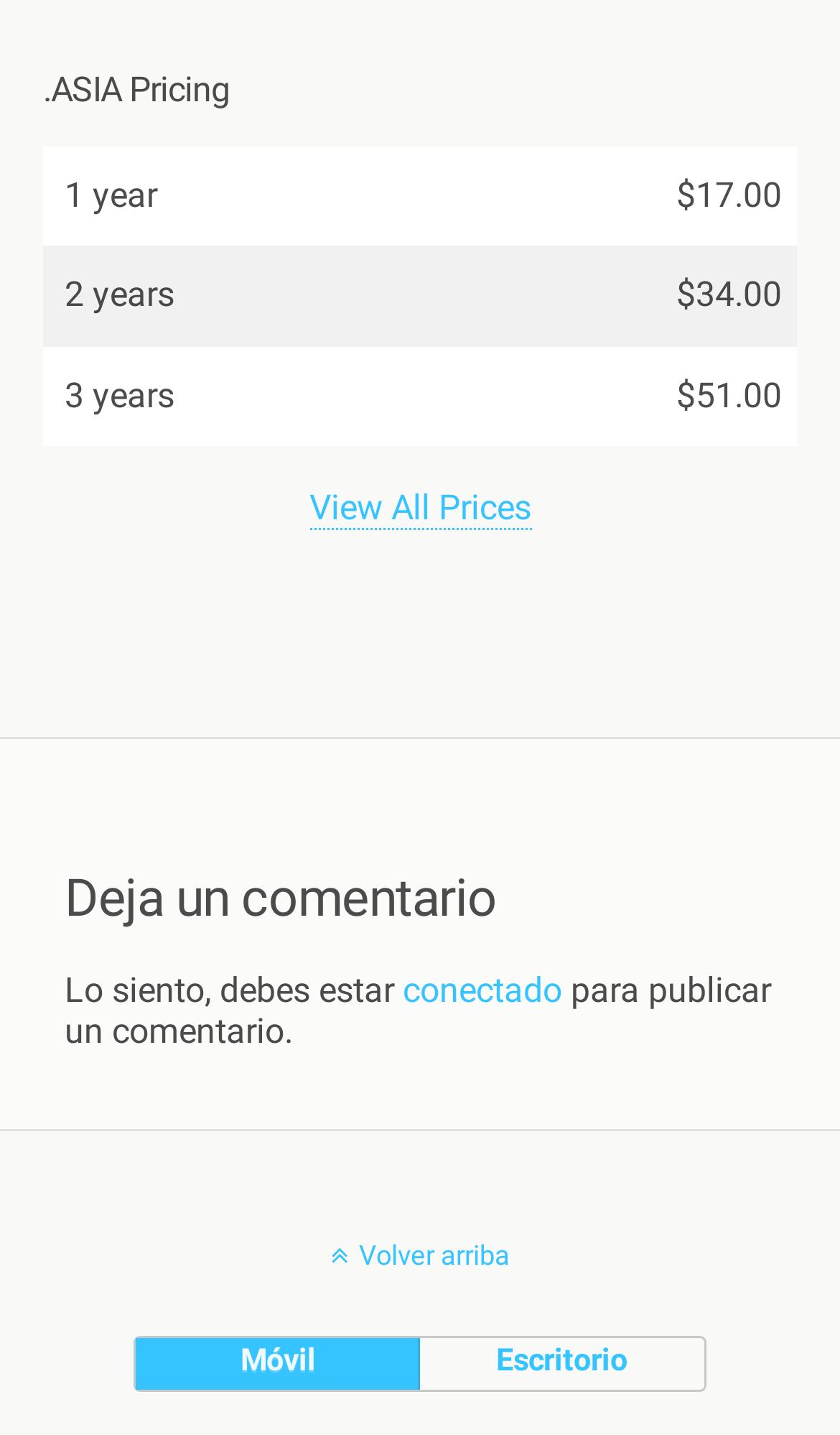Where is the 'View All Prices' link located?
Please respond to the question with a detailed and well-explained answer.

The 'View All Prices' link is located in the middle of the page, below the pricing table and above the comment section.